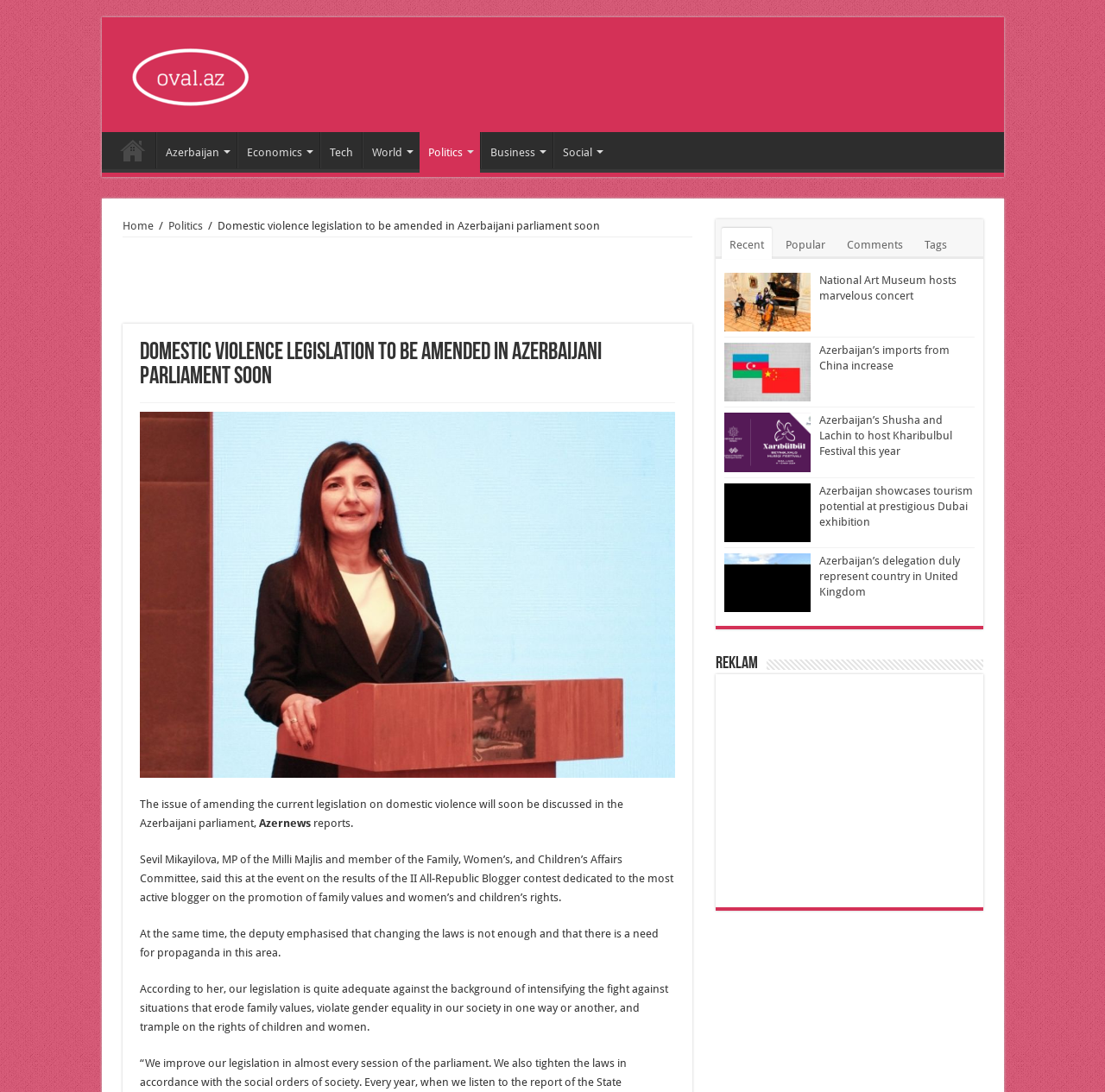Describe in detail what you see on the webpage.

The webpage appears to be a news article page, with a focus on domestic violence legislation in Azerbaijan. At the top of the page, there is a heading "Oval" with an image and a link to "Oval". Below this, there are several links to different categories, including "Home", "Azerbaijan", "Economics", "Tech", "World", "Politics", "Business", and "Social".

The main article is titled "Domestic violence legislation to be amended in Azerbaijani parliament soon" and is accompanied by an image related to politics. The article discusses the issue of amending the current legislation on domestic violence, which will soon be discussed in the Azerbaijani parliament. The text is divided into several paragraphs, with quotes from Sevil Mikayilova, an MP of the Milli Majlis and member of the Family, Women’s, and Children’s Affairs Committee.

To the right of the main article, there are several links to other news articles, including "National Art Museum hosts marvelous concert", "Azerbaijan’s imports from China increase", "Azerbaijan’s Shusha and Lachin to host Kharibulbul Festival this year", "Azerbaijan showcases tourism potential at prestigious Dubai exhibition", and "Azerbaijan’s delegation duly represent country in United Kingdom". Each of these links has an accompanying image and a brief summary of the article.

At the bottom of the page, there is a section with links to "Recent", "Popular", "Comments", and "Tags", as well as a heading "Reklam" with an iframe advertisement.